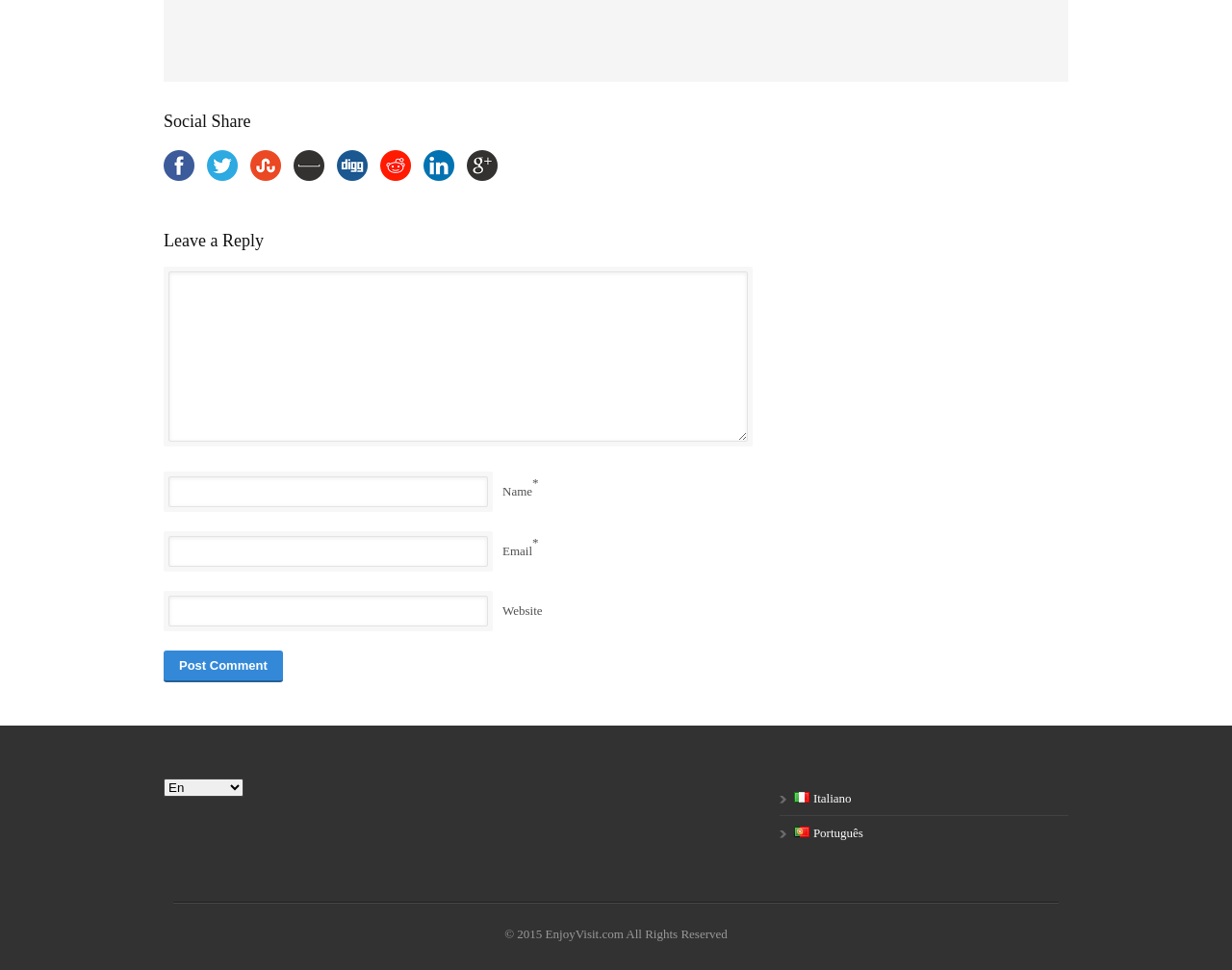Can you provide the bounding box coordinates for the element that should be clicked to implement the instruction: "Post a comment"?

[0.133, 0.671, 0.229, 0.704]